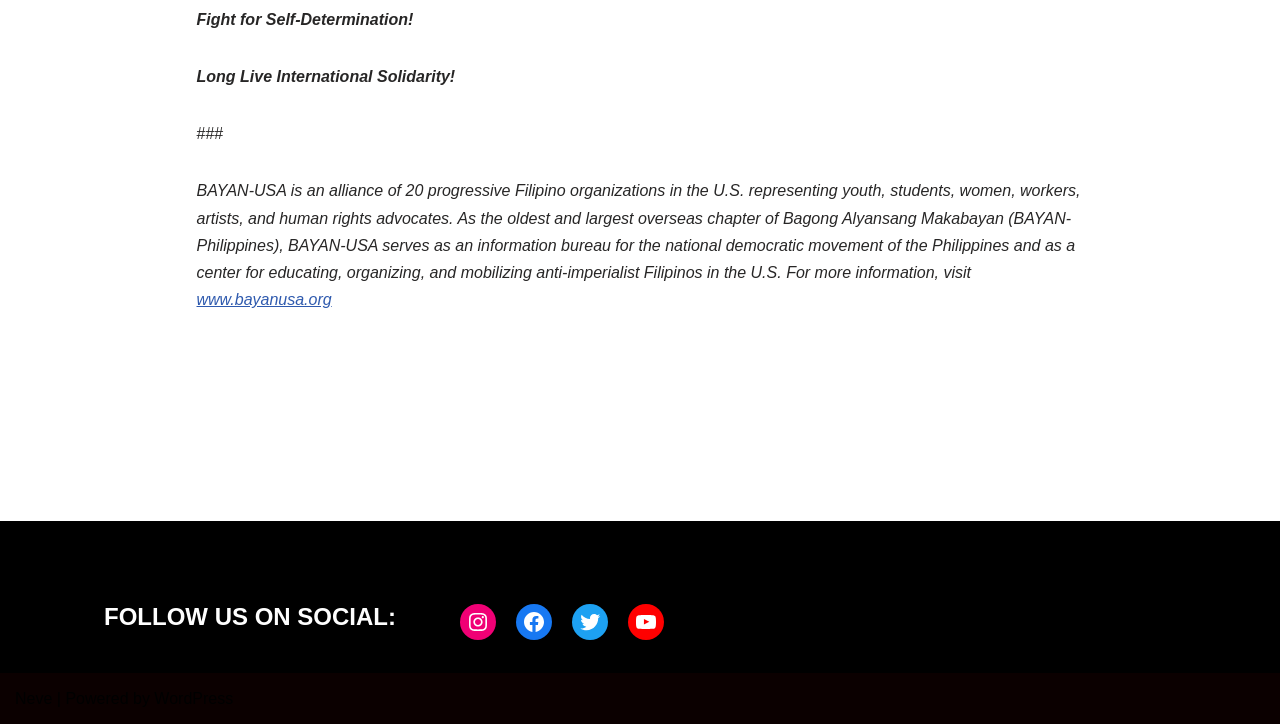Use a single word or phrase to answer the question: 
What is the URL of the organization's website?

www.bayanusa.org